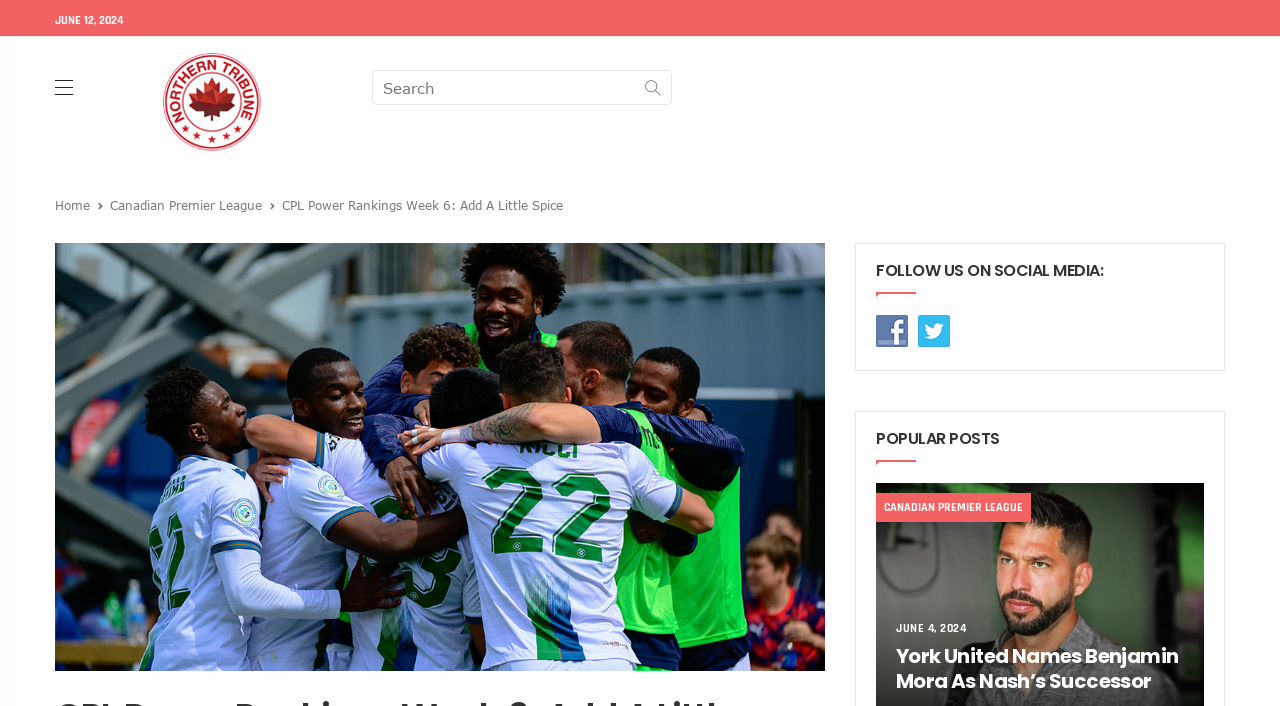What is the date mentioned at the top?
Answer the question with just one word or phrase using the image.

JUNE 12, 2024